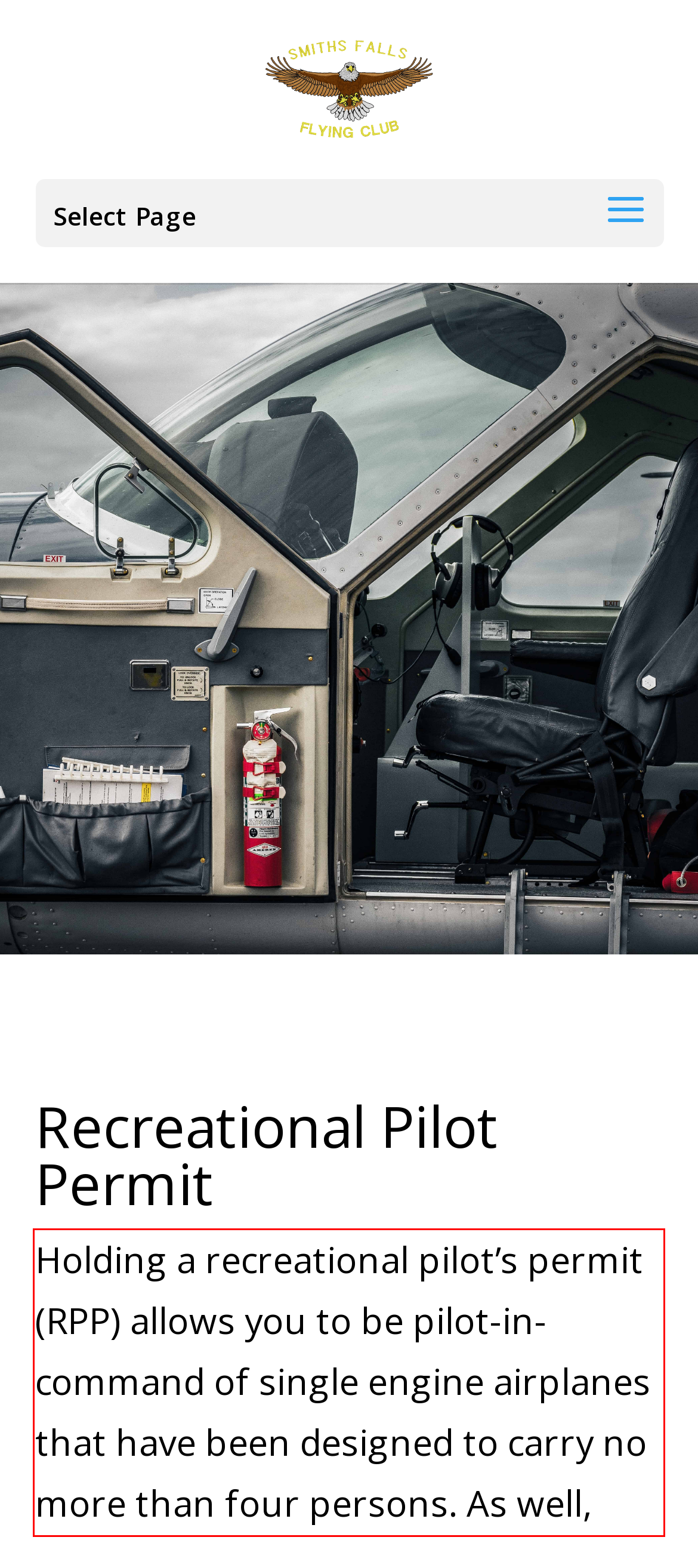With the given screenshot of a webpage, locate the red rectangle bounding box and extract the text content using OCR.

Holding a recreational pilot’s permit (RPP) allows you to be pilot-in-command of single engine airplanes that have been designed to carry no more than four persons. As well,